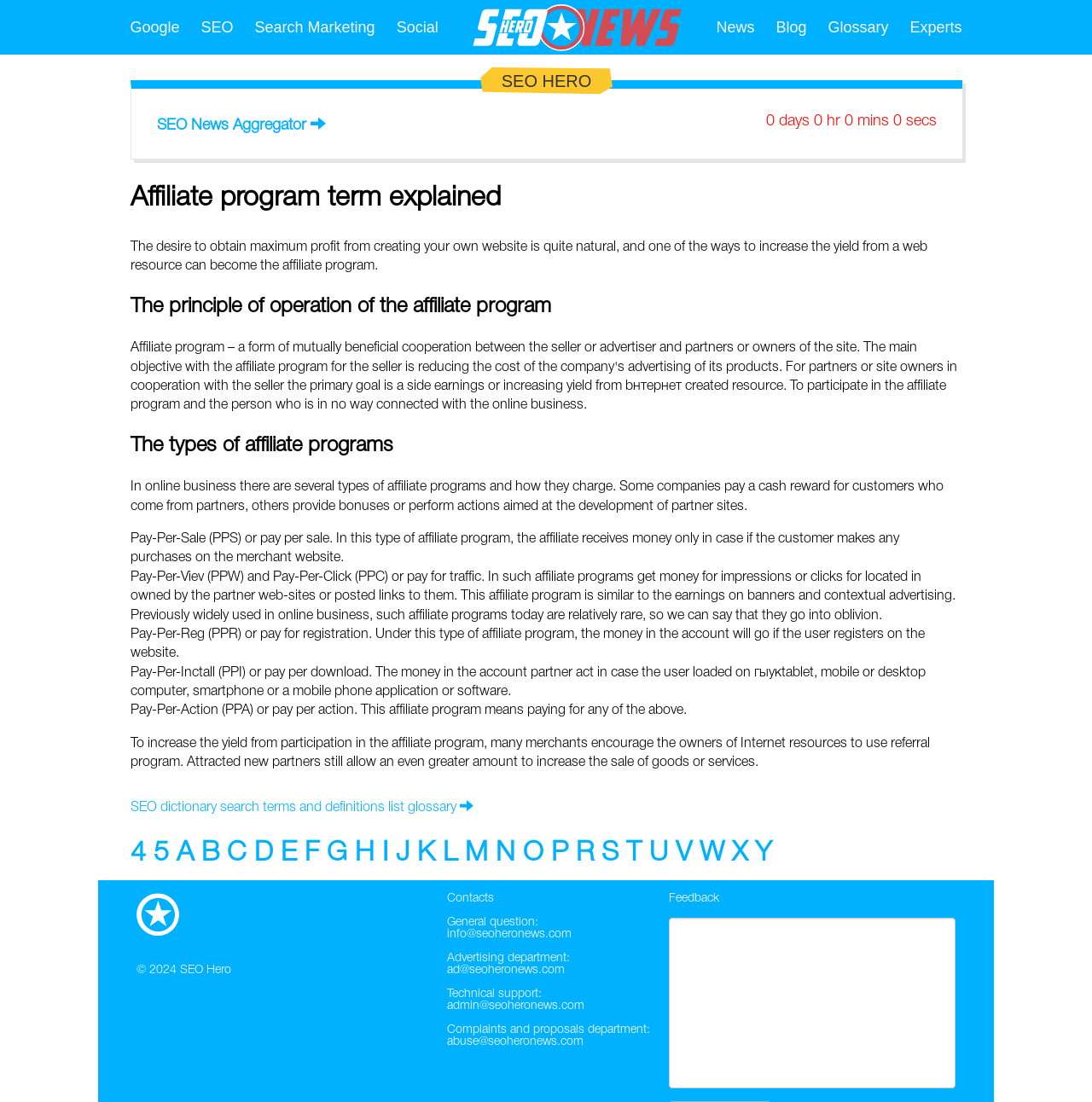Provide a thorough description of the webpage you see.

This webpage is about SEO Hero, an affiliate program that helps website owners increase their profit. At the top, there are several links to related topics, including Google, SEO, Search Marketing, Social, and News. Below these links, there is a prominent link to "SEO HERO" and an image with the same name. 

To the right of the image, there is a countdown timer showing the time in days, hours, minutes, and seconds. Below the timer, there is a heading that explains the affiliate program term, followed by a paragraph of text that describes the desire to obtain maximum profit from creating a website.

The webpage is divided into sections, each with its own heading. The first section explains the principle of operation of the affiliate program, while the second section discusses the types of affiliate programs, including Pay-Per-Sale, Pay-Per-View, Pay-Per-Click, Pay-Per-Reg, Pay-Per-Install, and Pay-Per-Action. Each type is explained in a separate paragraph.

Further down the page, there is a section that encourages website owners to use referral programs to increase their yield. Below this section, there is a list of alphabetical links, from "B" to "Y", which likely lead to a glossary of SEO terms.

At the bottom of the page, there is a section with contact information, including email addresses for general questions, advertising, technical support, and complaints or proposals. There is also a feedback form where users can provide their input.